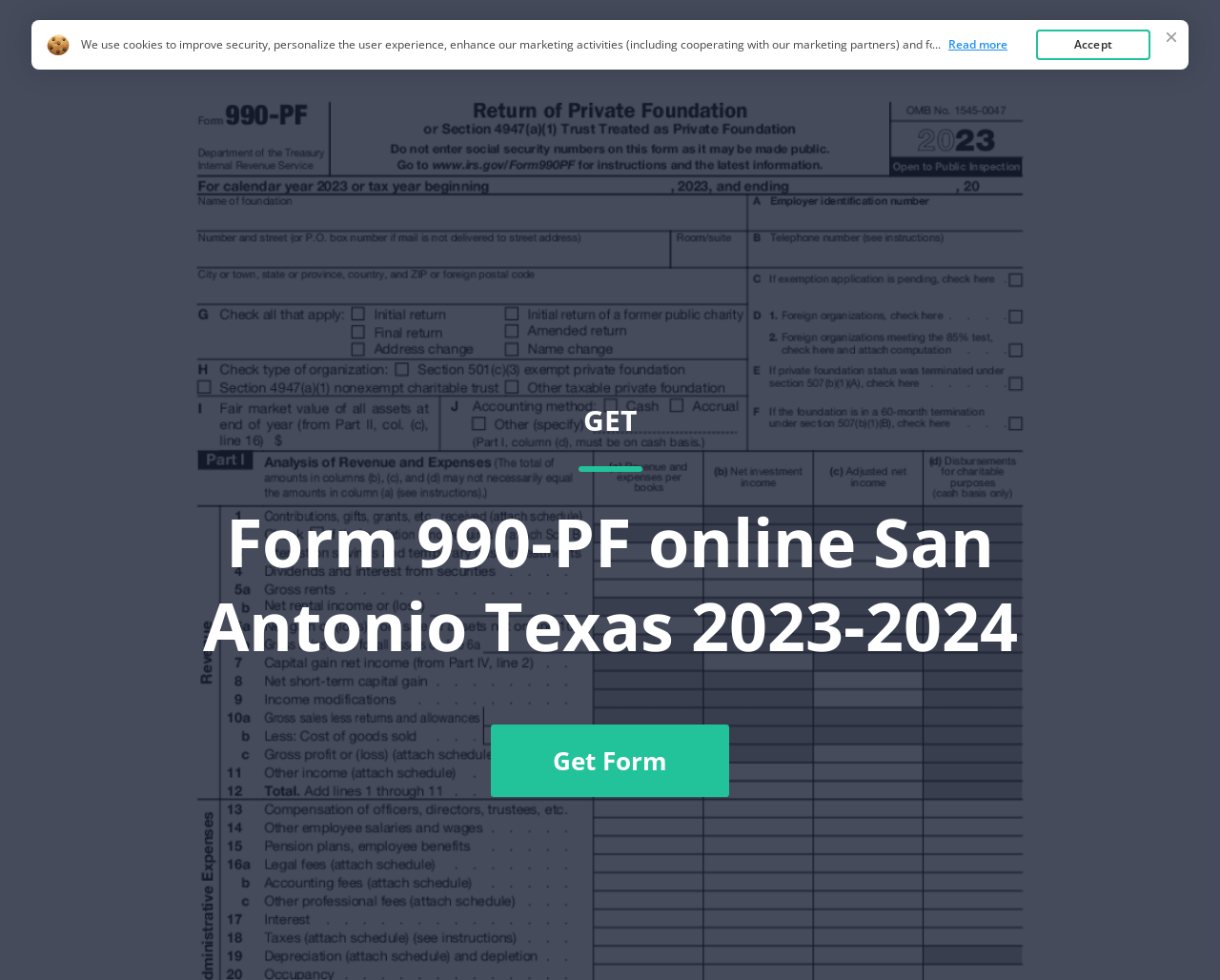Analyze the image and give a detailed response to the question:
What is the link 'Form 990 Pf' for?

The link 'Form 990 Pf' is located at the top of the webpage and is likely used to access or view the Form 990 Pf, which is related to the Form 990-PF being referred to on the webpage.